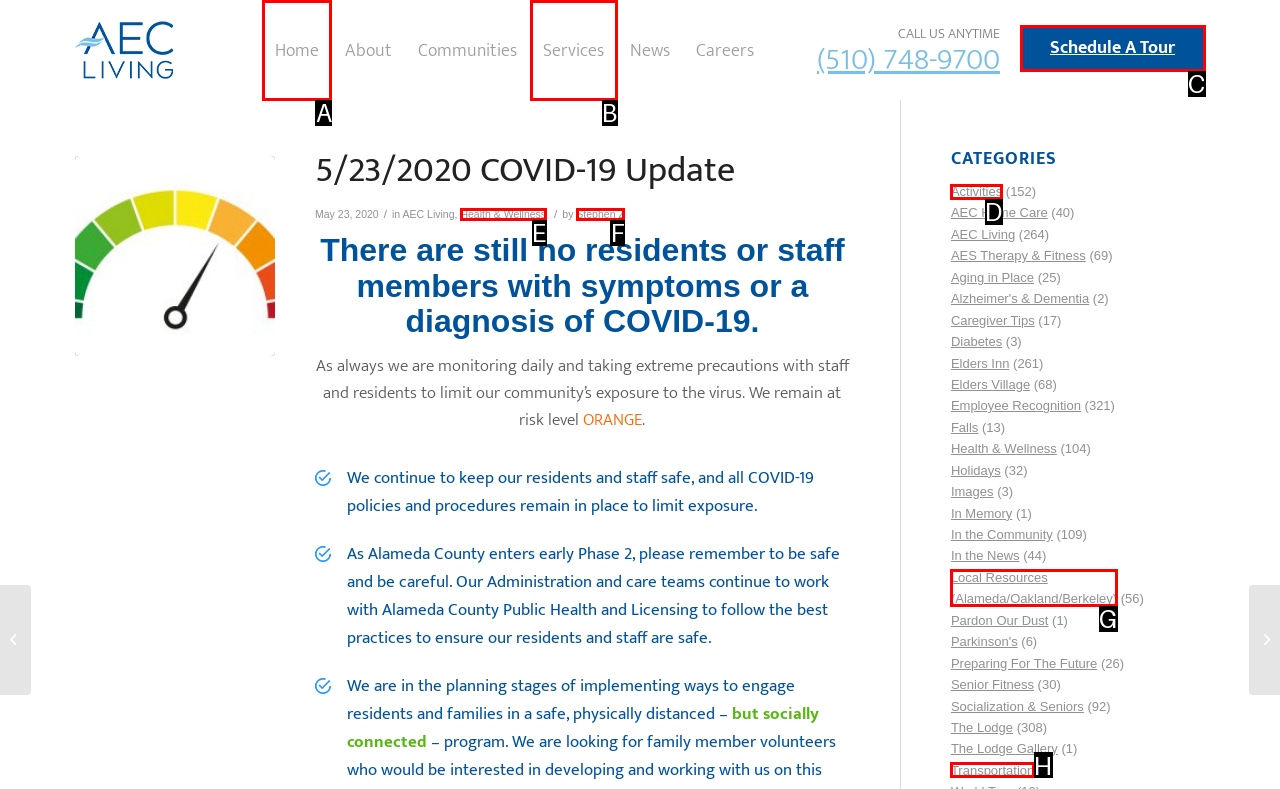To perform the task "Go to Home page", which UI element's letter should you select? Provide the letter directly.

A